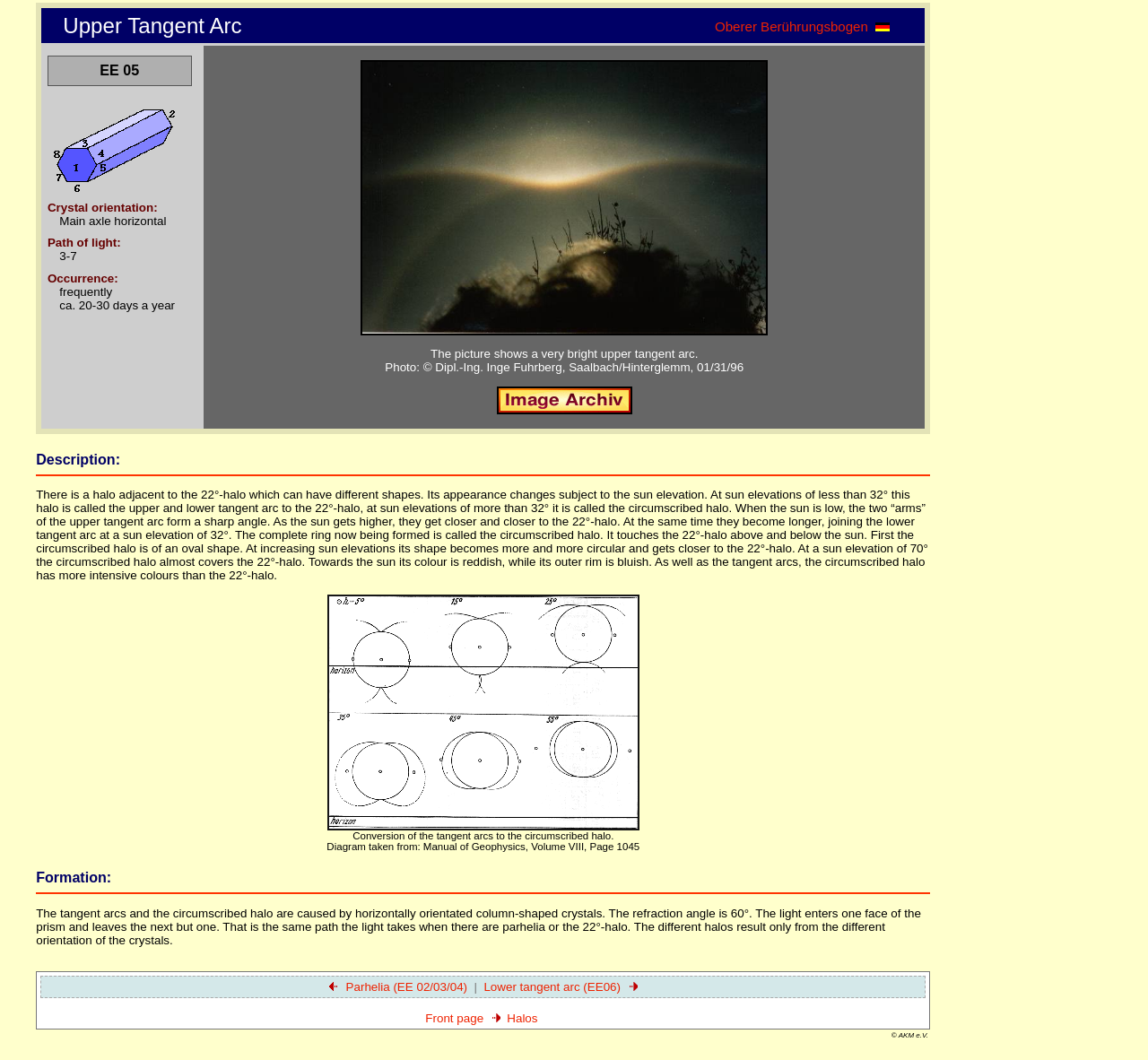Analyze the image and deliver a detailed answer to the question: What is the color of the outer rim of the circumscribed halo?

The text describes that towards the sun, the circumscribed halo has a reddish color, while its outer rim is bluish.